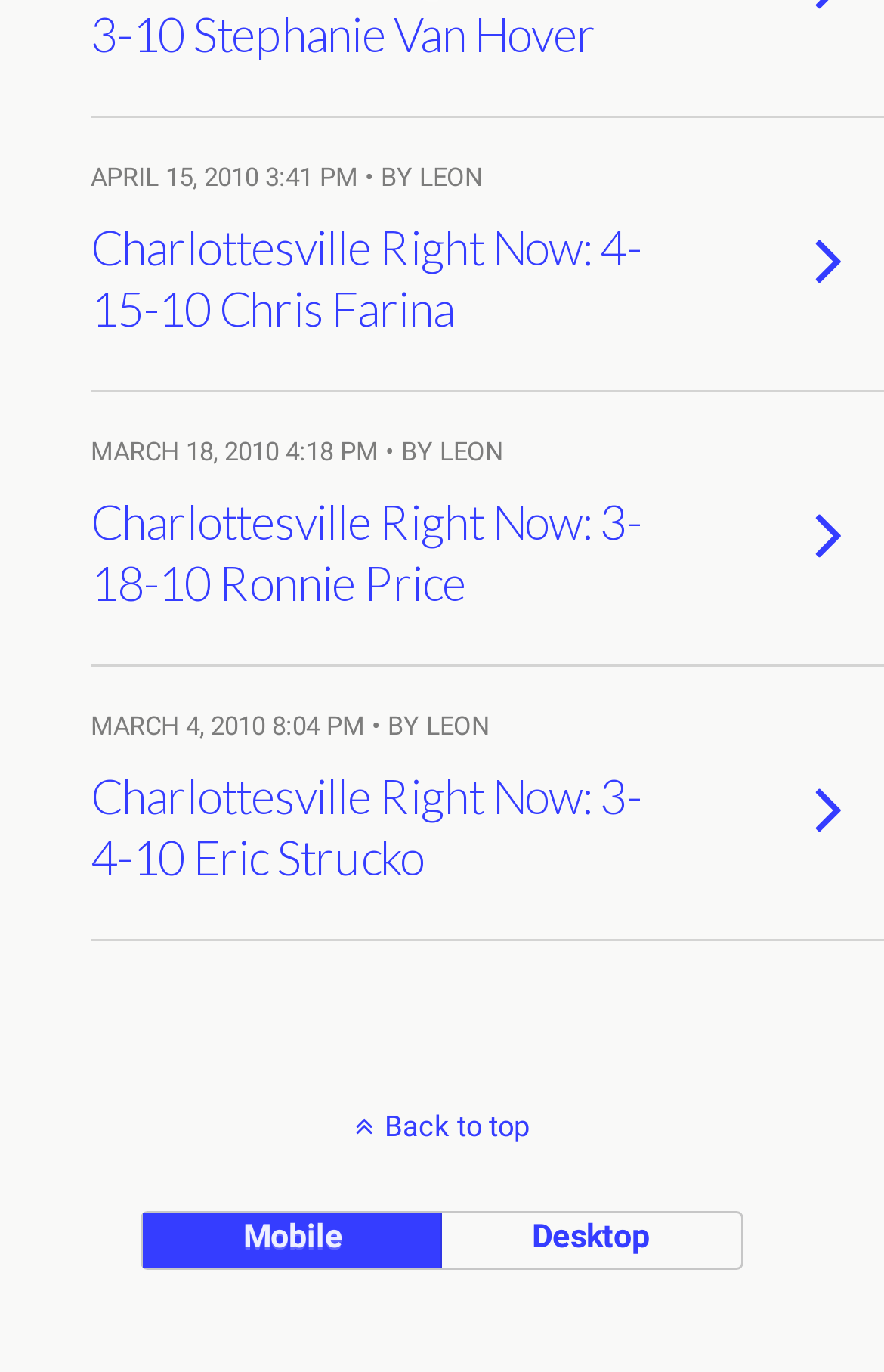What are the two options for viewing the website?
Based on the image, answer the question with a single word or brief phrase.

Mobile and Desktop